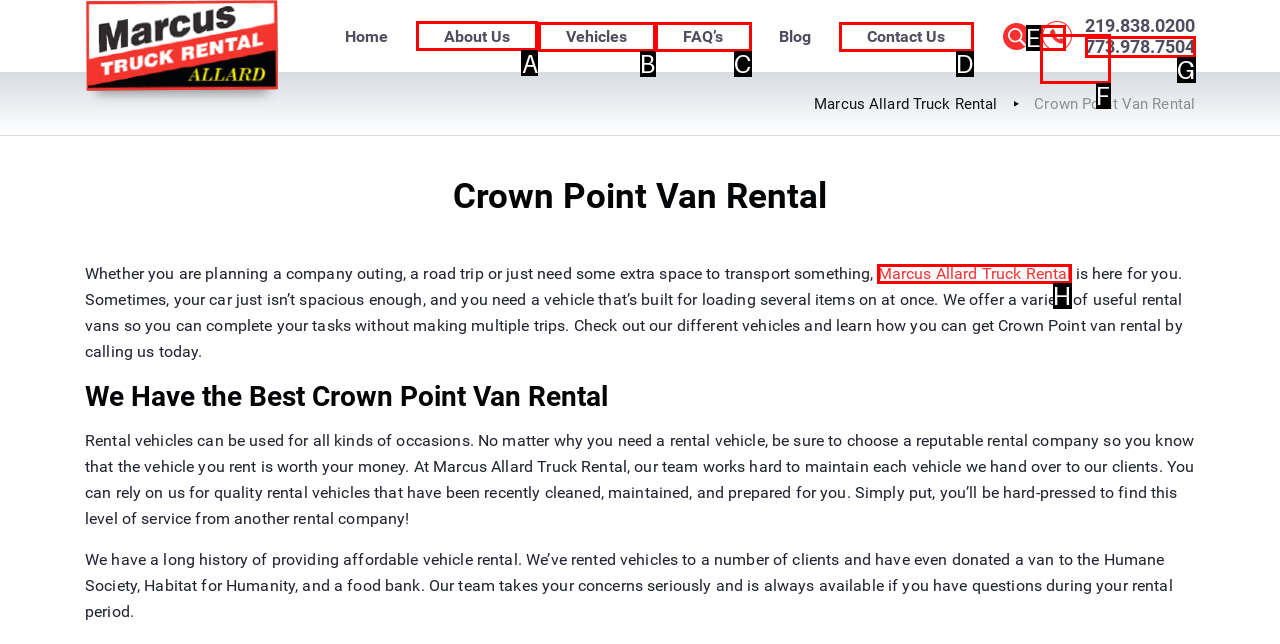Specify the letter of the UI element that should be clicked to achieve the following: Learn more about the company
Provide the corresponding letter from the choices given.

A